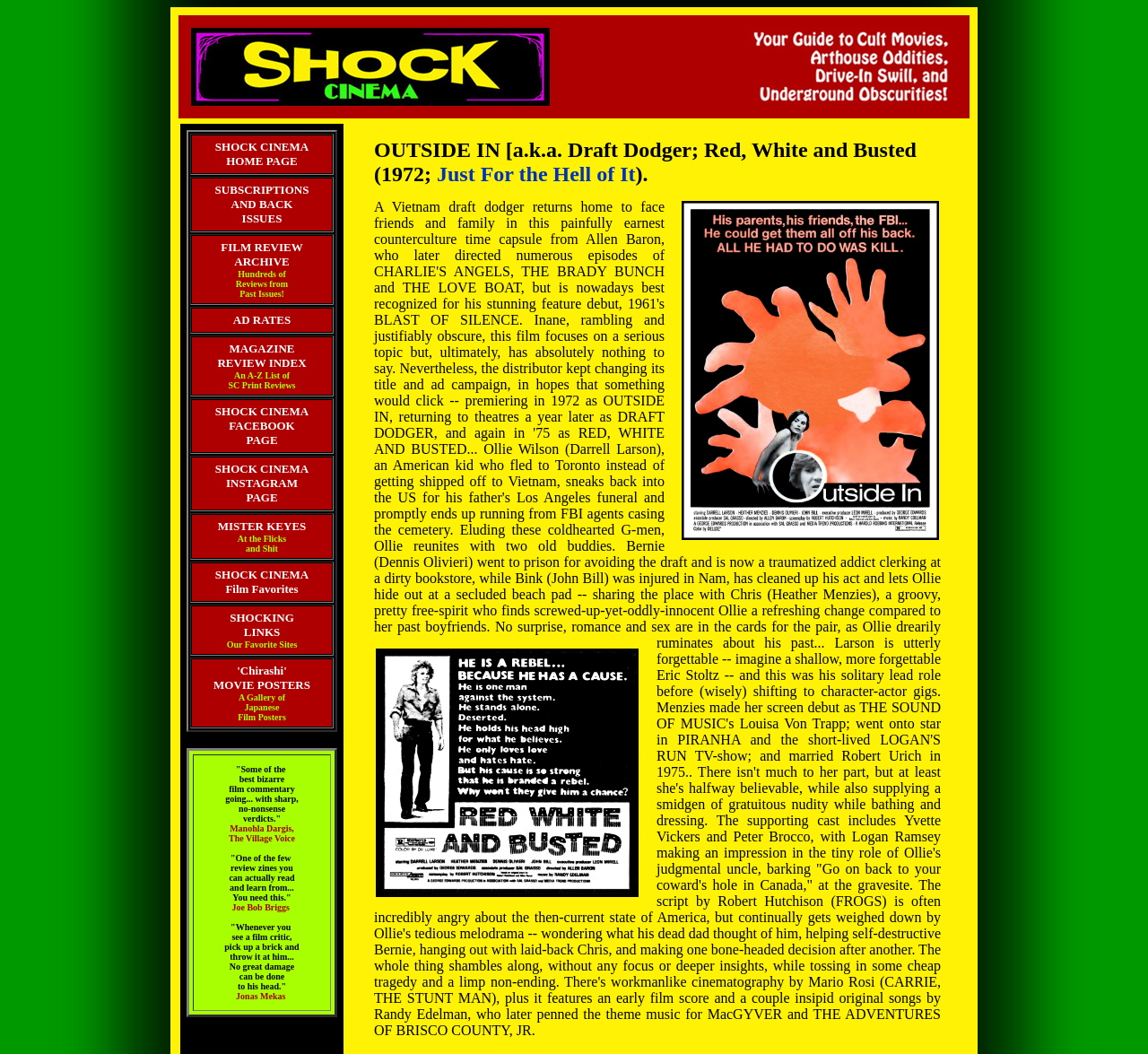Locate the bounding box coordinates of the region to be clicked to comply with the following instruction: "Click on SHOCK CINEMA HOME PAGE". The coordinates must be four float numbers between 0 and 1, in the form [left, top, right, bottom].

[0.187, 0.131, 0.269, 0.159]